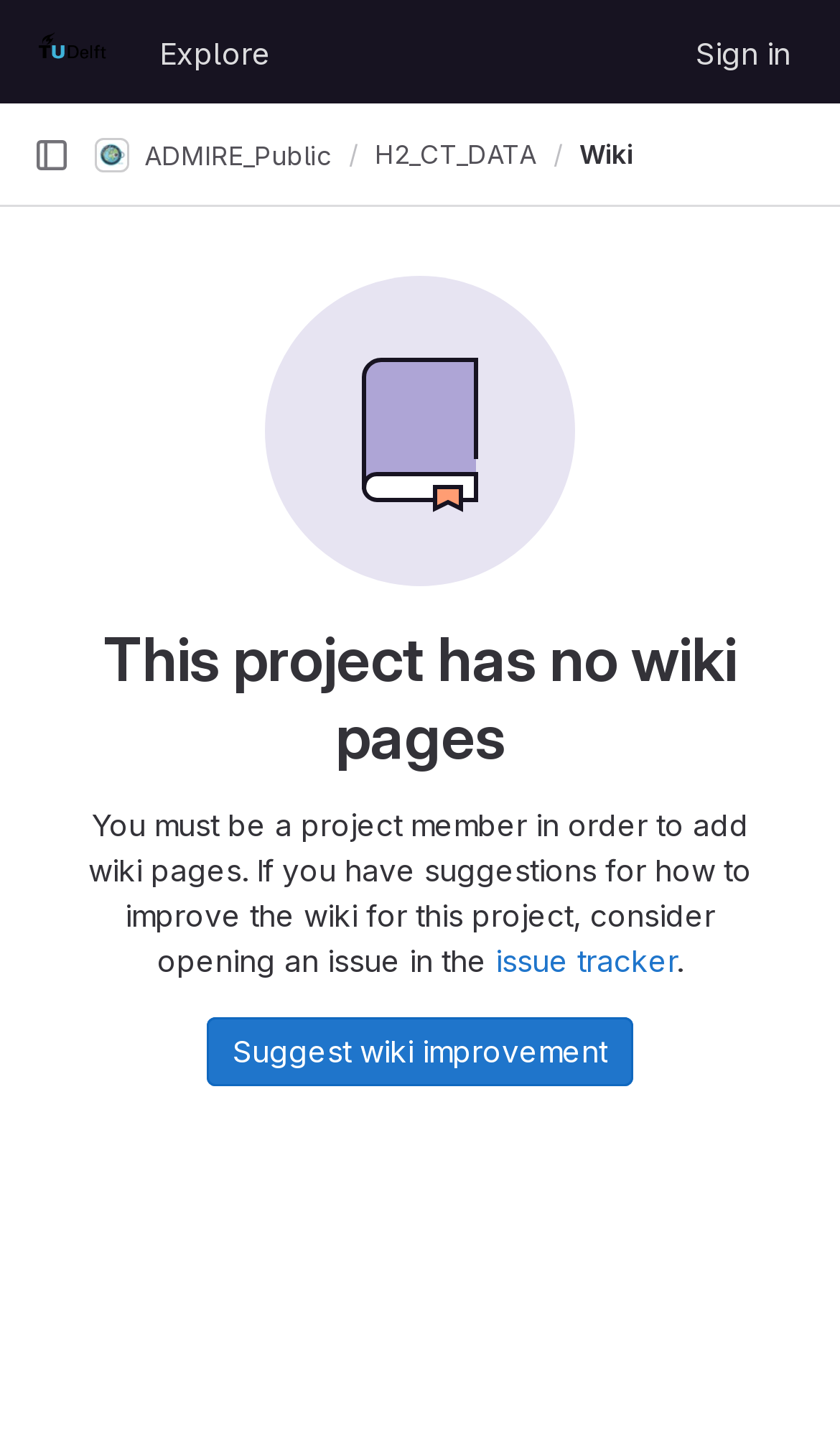Please find and generate the text of the main heading on the webpage.

This project has no wiki pages